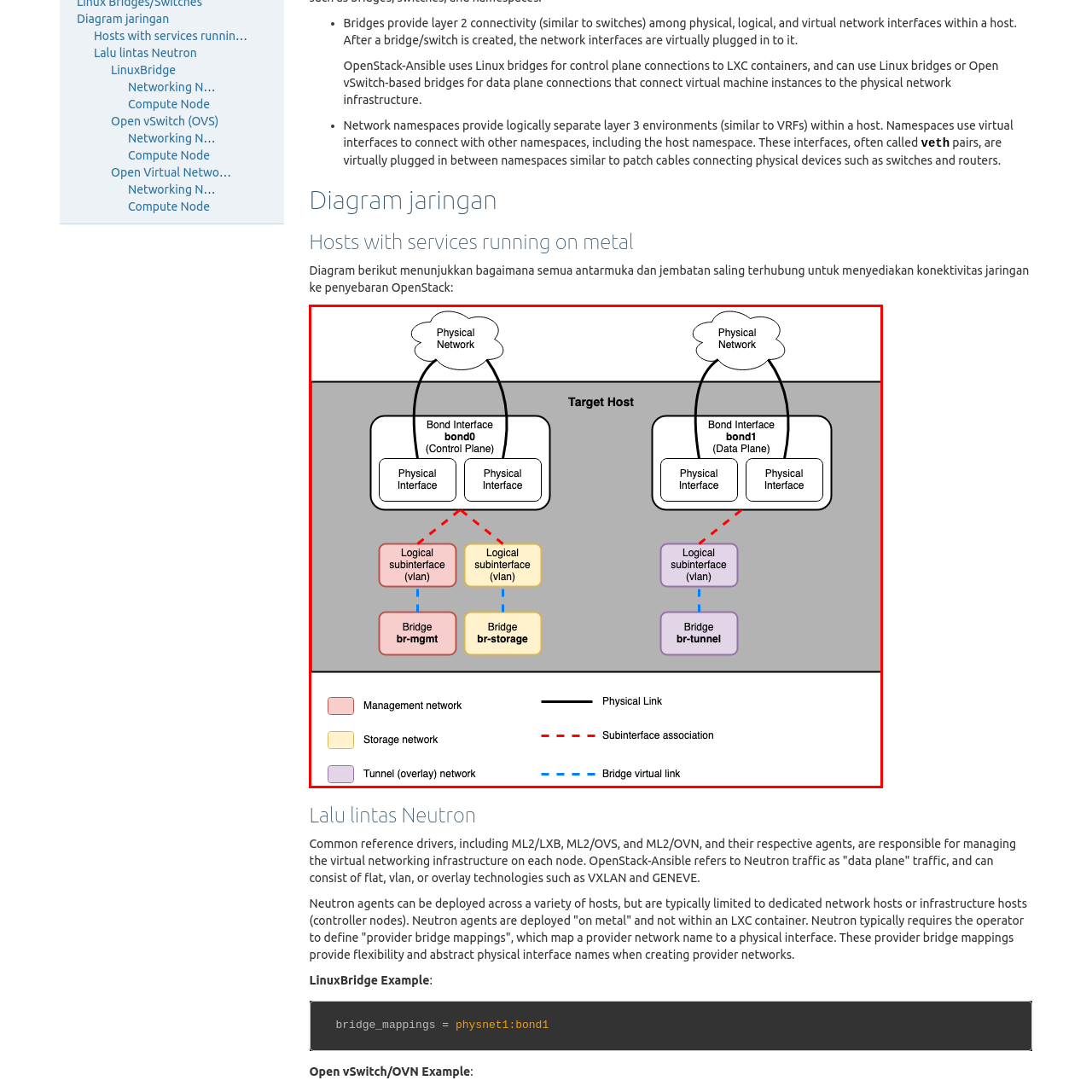What type of lines indicate physical links?
Look at the image enclosed by the red bounding box and give a detailed answer using the visual information available in the image.

The diagram uses different types of lines to represent various connections. Solid black lines are used to indicate physical links, distinguishing them from other types of connections, such as subinterface associations and virtual links.